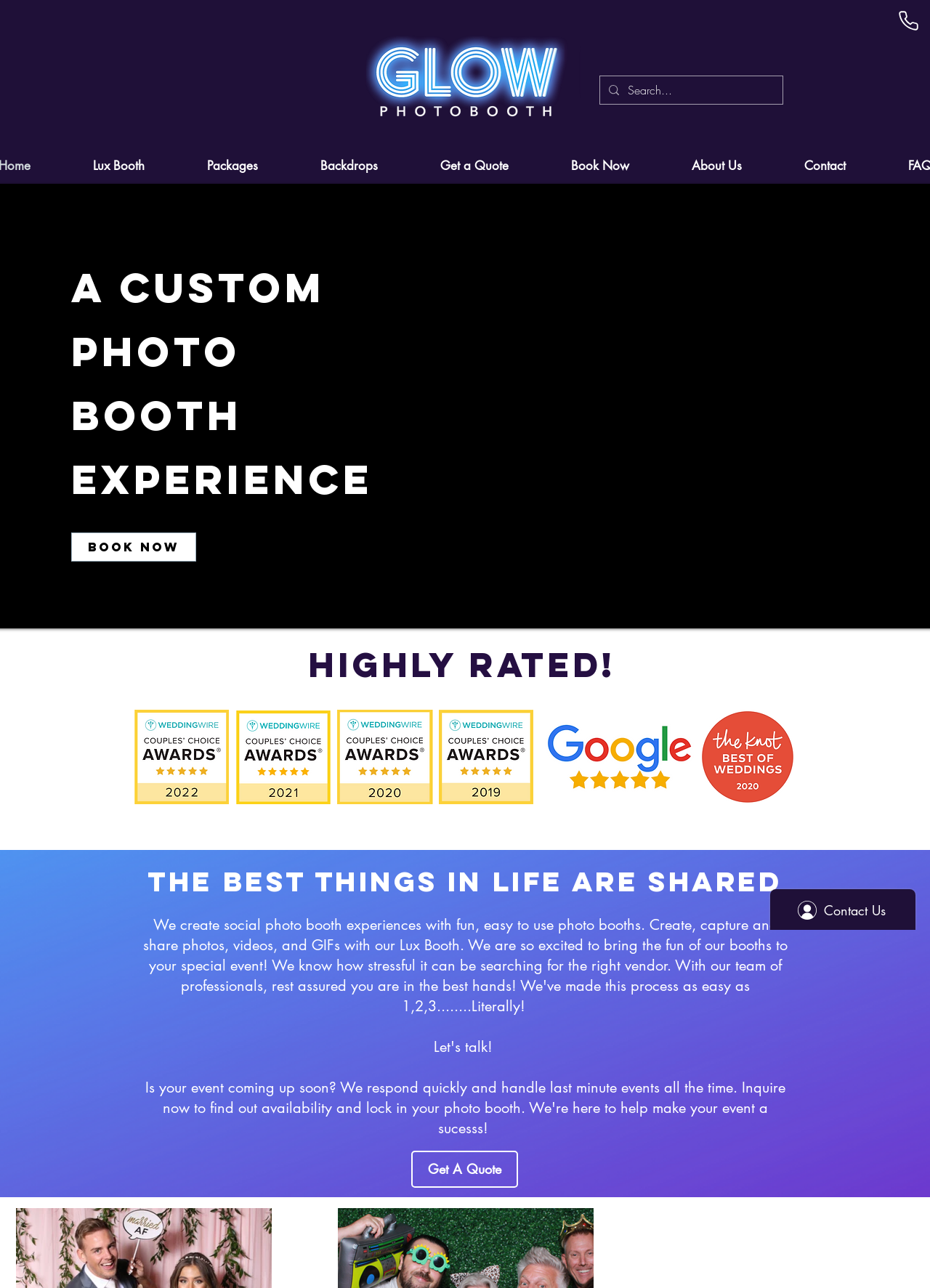How many links are in the navigation menu?
Using the picture, provide a one-word or short phrase answer.

8